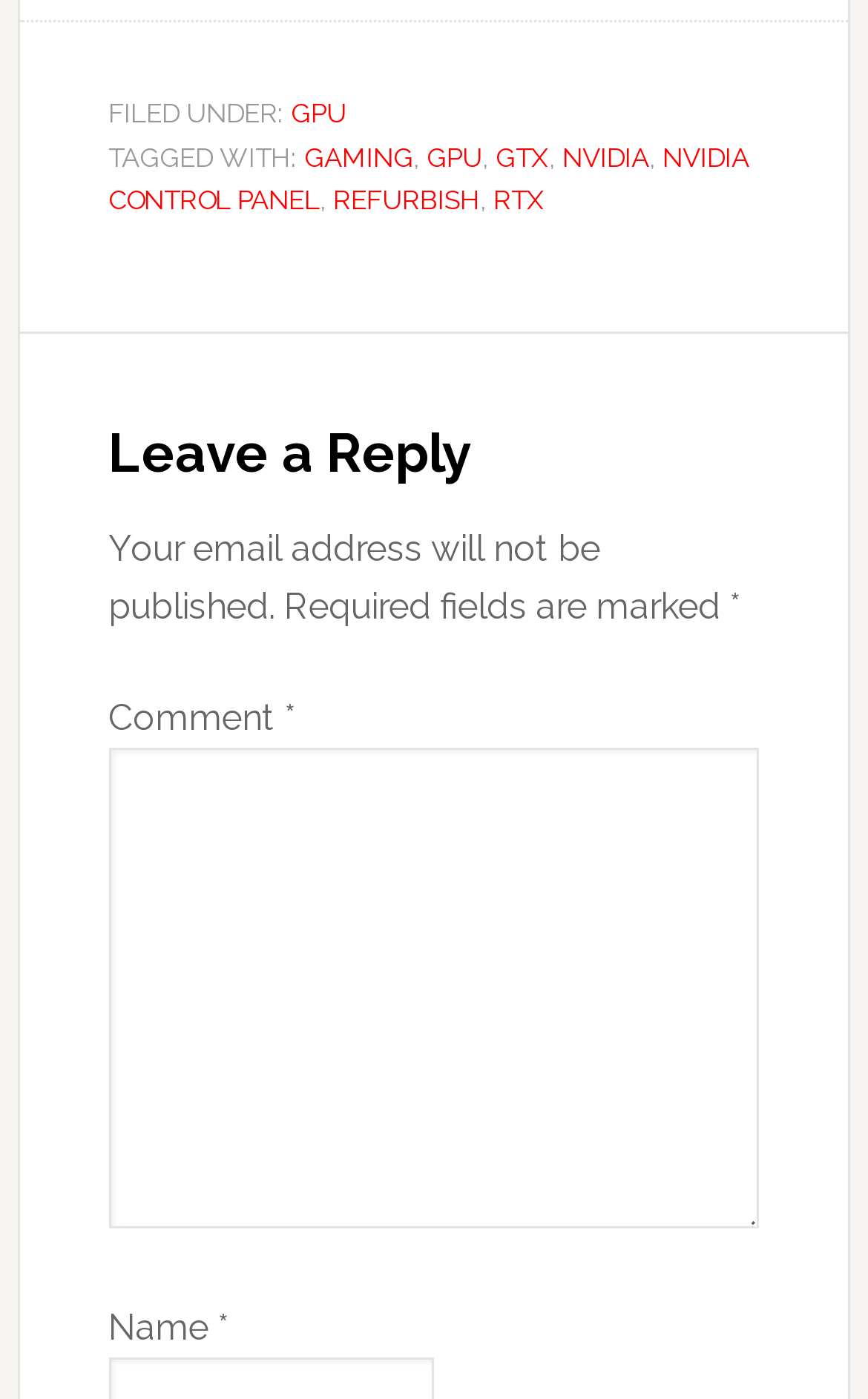Locate the bounding box coordinates of the element that should be clicked to execute the following instruction: "Enter your name".

[0.125, 0.934, 0.251, 0.964]